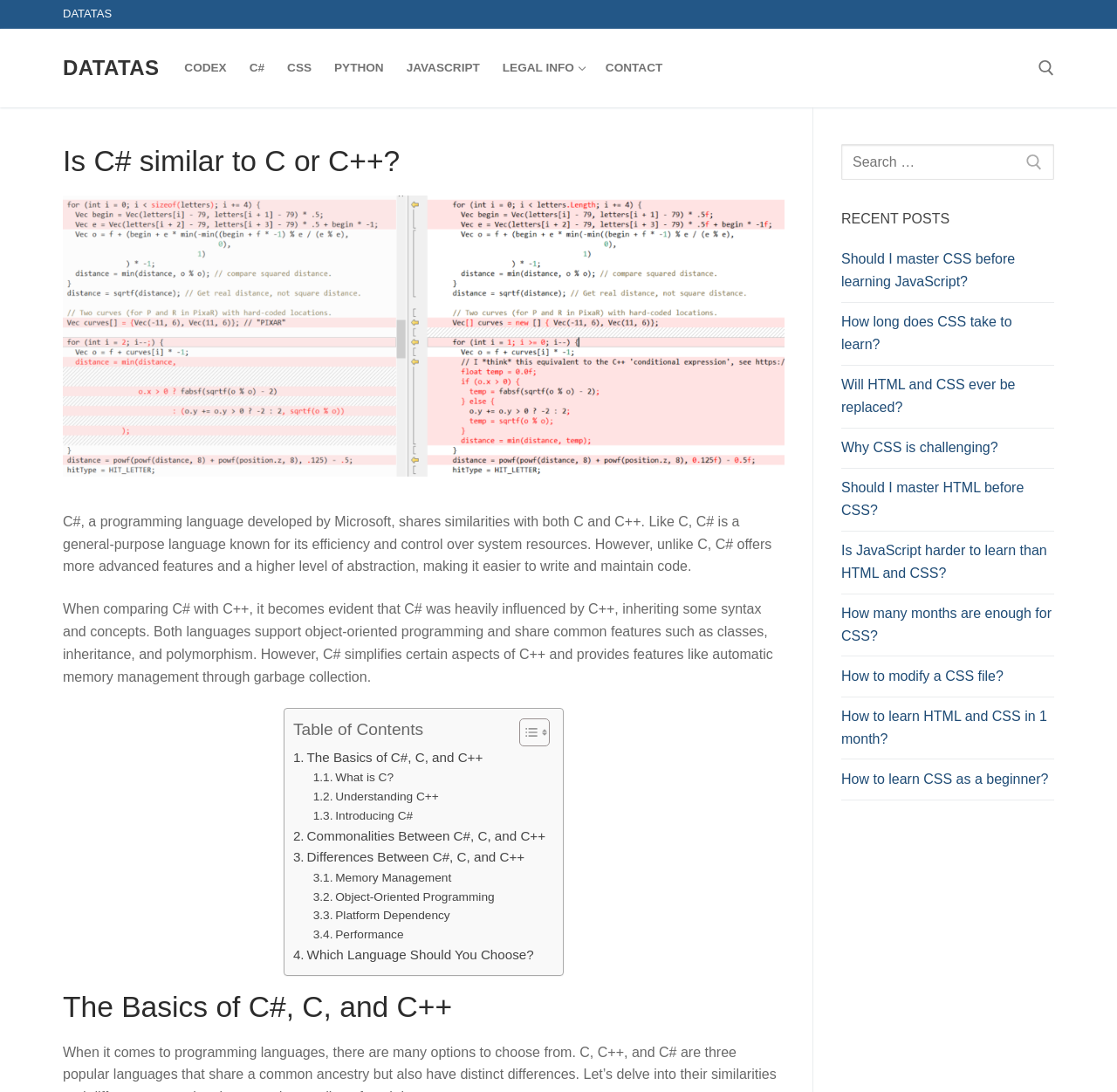Give a complete and precise description of the webpage's appearance.

The webpage is about comparing and contrasting the programming languages C#, C, and C++. At the top, there is a header section with the website's logo "DATATAS" and a navigation menu with links to other sections of the website, including "CODEX", "C#", "CSS", "PYTHON", "JAVASCRIPT", "LEGAL INFO", and "CONTACT". On the top right, there is a search tool with a search box and a button.

Below the header section, there is a main content area with a heading "Is C# similar to C or C++?" followed by two paragraphs of text that describe the similarities and differences between C# and C/C++. The text explains that C# is a general-purpose language developed by Microsoft, known for its efficiency and control over system resources, and that it shares similarities with both C and C++.

To the right of the main content area, there is a table of contents with links to different sections of the article, including "The Basics of C#, C, and C++", "What is C?", "Understanding C++", "Introducing C#", "Commonalities Between C#, C, and C++", "Differences Between C#, C, and C++", "Memory Management", "Object-Oriented Programming", "Platform Dependency", "Performance", and "Which Language Should You Choose?".

Below the main content area, there is a section titled "RECENT POSTS" with a list of links to other articles on the website, including questions about learning CSS, JavaScript, and HTML.

Overall, the webpage is a informative article about the similarities and differences between C#, C, and C++, with a clear structure and navigation menu.